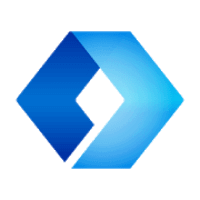Provide an in-depth description of all elements within the image.

The image features the logo for "Microsoft Launcher," a popular application designed to enhance the user experience on Android devices. The logo is characterized by a modern geometric design, prominently featuring a blue gradient that transitions from light to dark. This emblematic symbol reflects the app's focus on providing a sleek, customizable interface that allows users to personalize their mobile home screens with ease. Microsoft Launcher is known for its user-friendly features, such as customizable wallpapers, shortcuts for quick access to apps, and a personalized news feed, making it a top choice for those looking to enhance their device's functionality and aesthetics.